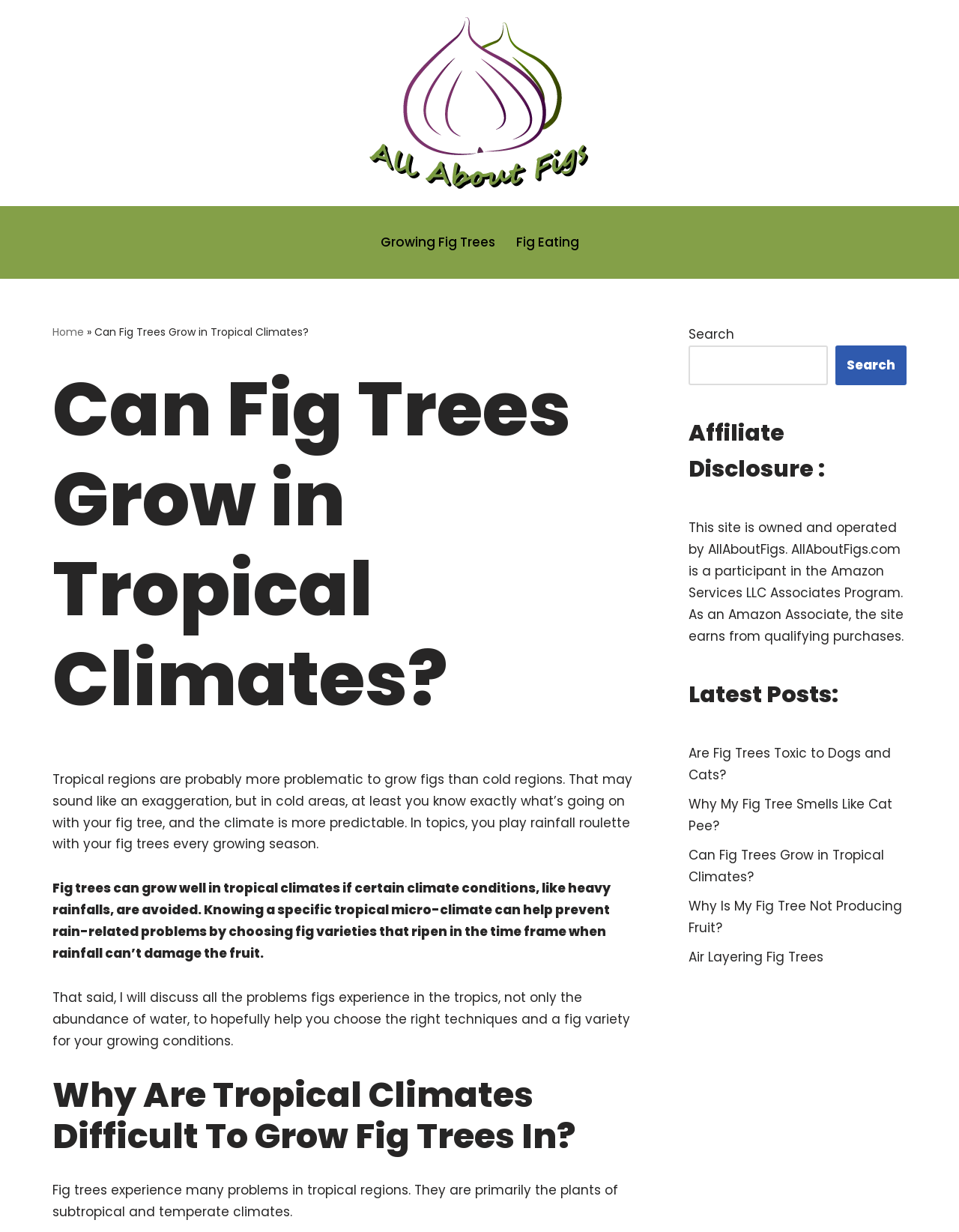Determine the bounding box coordinates of the clickable area required to perform the following instruction: "Click on the 'Growing Fig Trees' link". The coordinates should be represented as four float numbers between 0 and 1: [left, top, right, bottom].

[0.396, 0.188, 0.516, 0.205]